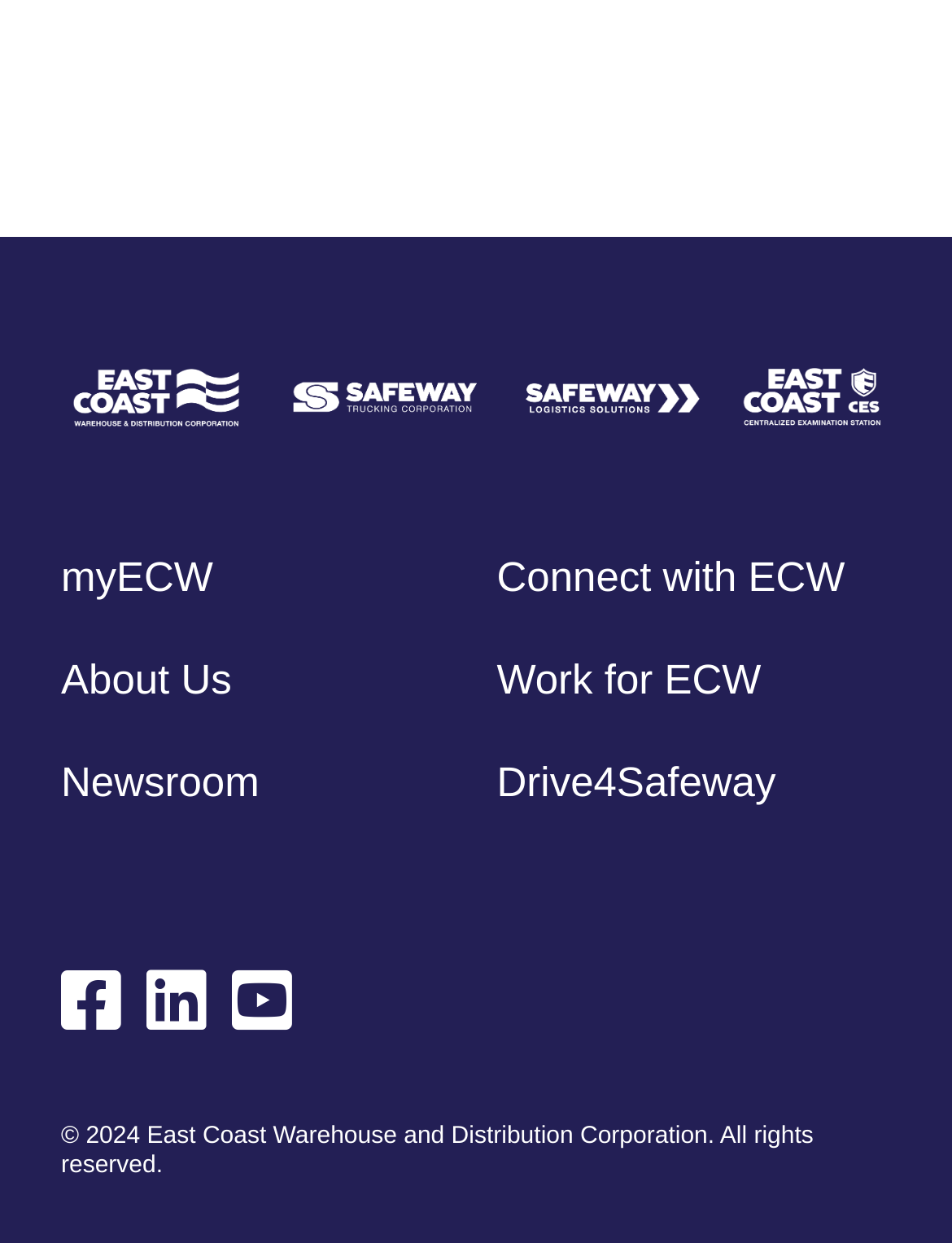Please identify the bounding box coordinates of the area I need to click to accomplish the following instruction: "view Facebook page".

[0.064, 0.776, 0.128, 0.837]